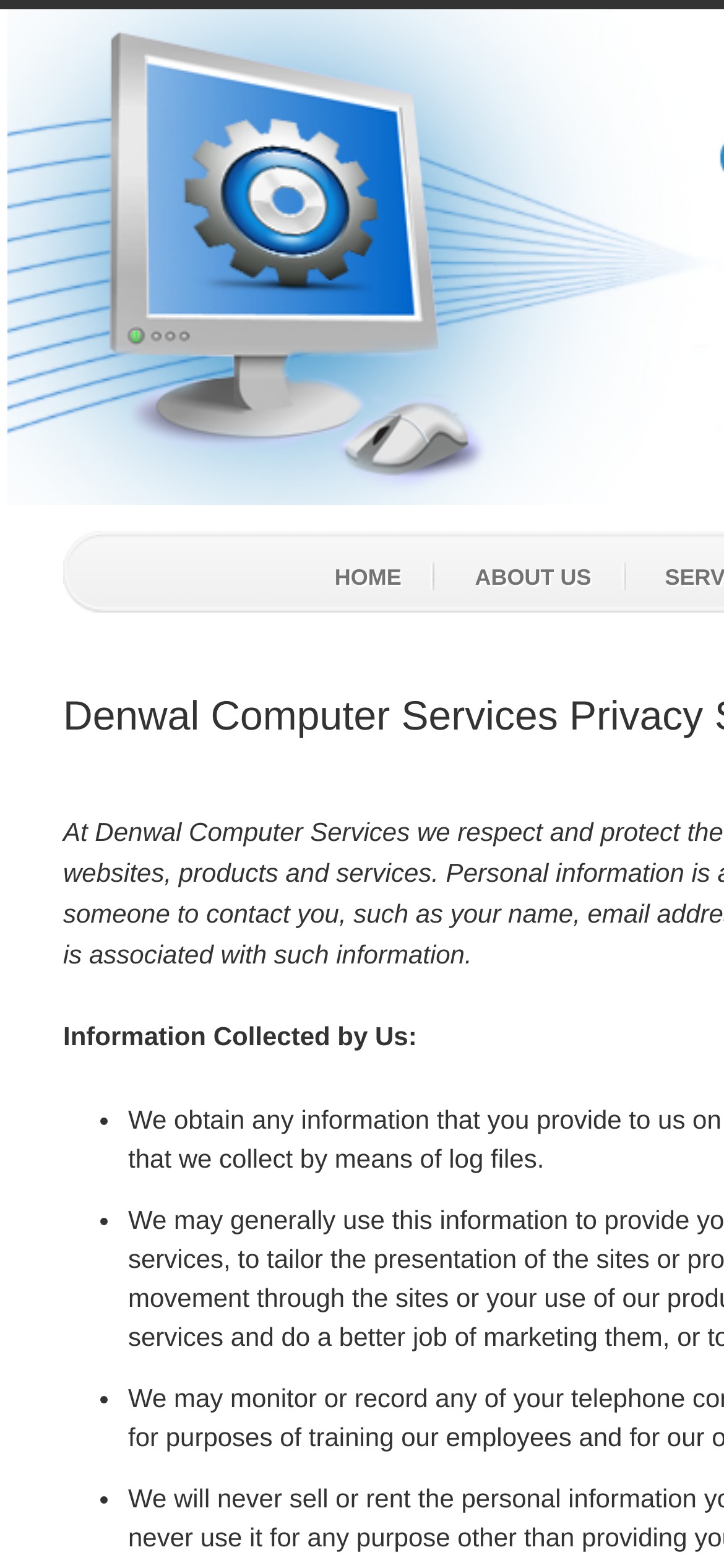How many bullet points are in the list of information collected by the website?
Give a one-word or short-phrase answer derived from the screenshot.

4